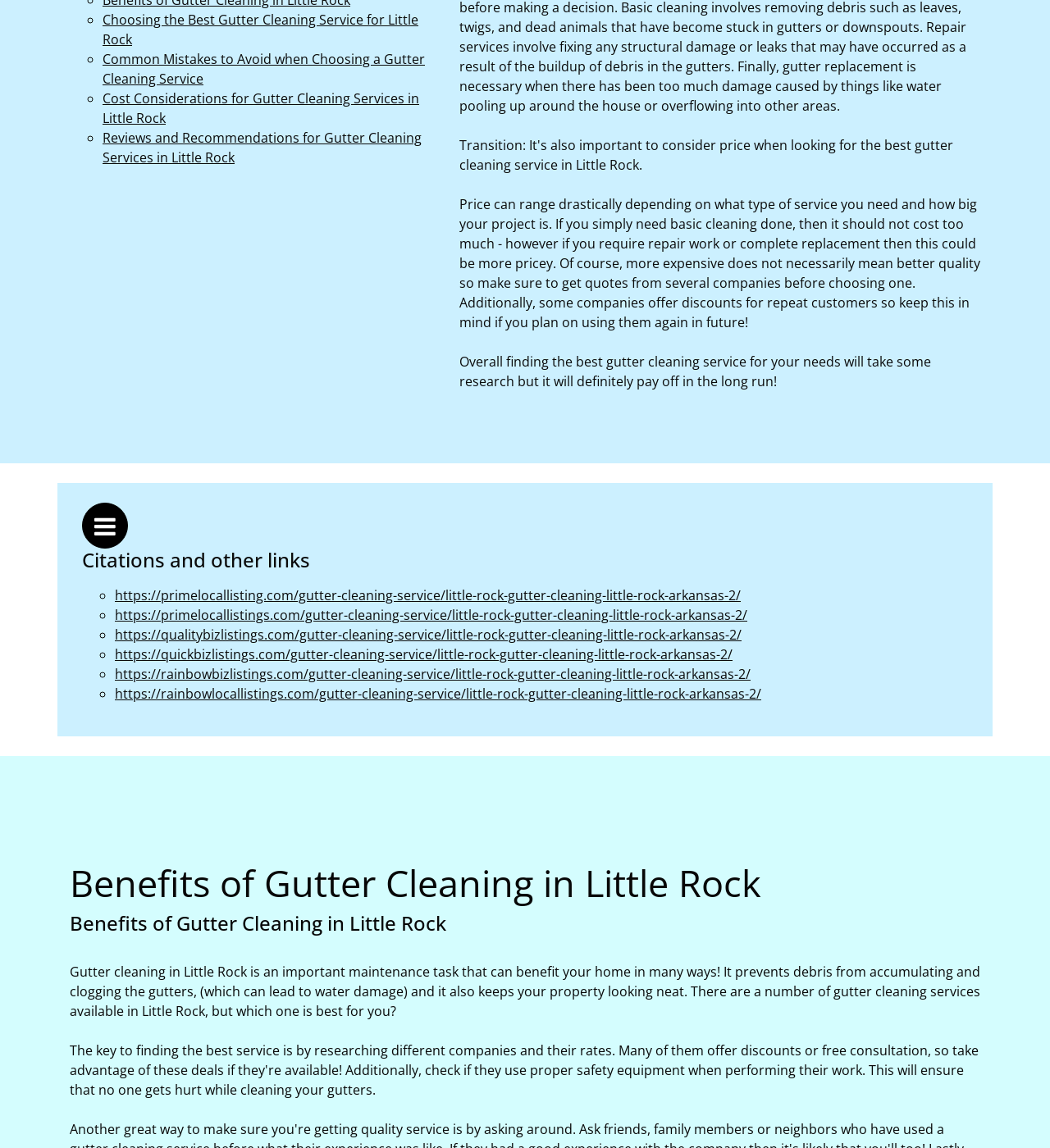What is the range of prices for gutter cleaning services?
Could you please answer the question thoroughly and with as much detail as possible?

According to the text, the price of gutter cleaning services can range drastically depending on the type of service needed and the size of the project. Basic cleaning is mentioned to not cost too much, while repair or replacement work can be more pricey.